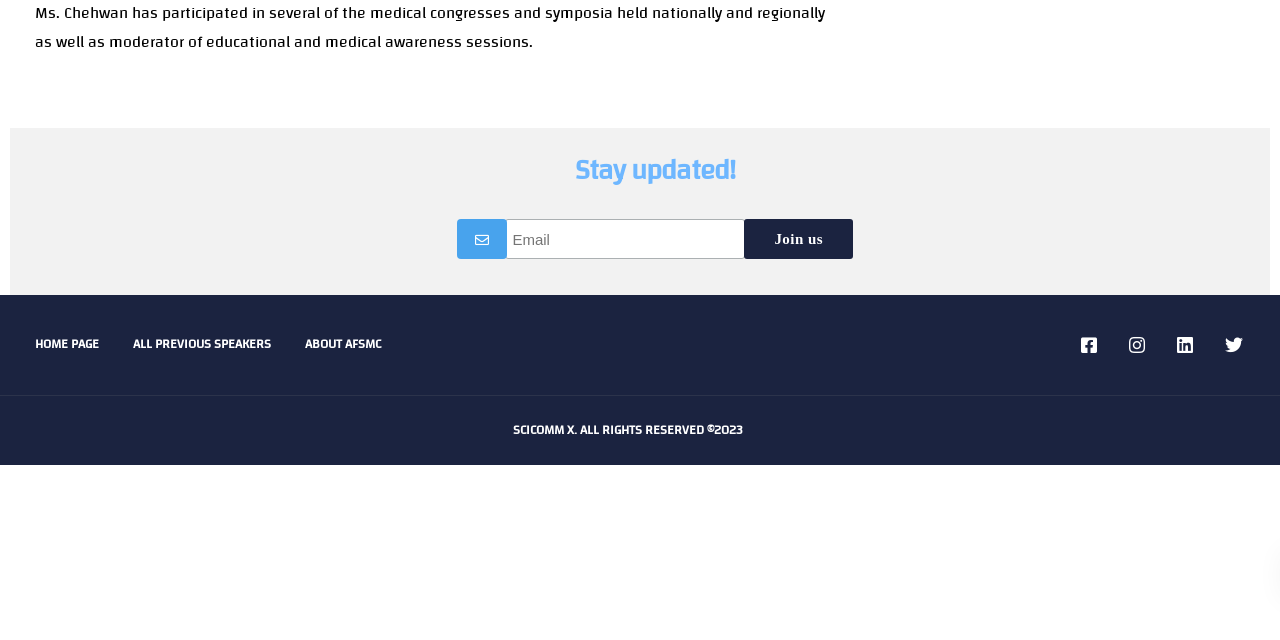Determine the bounding box of the UI component based on this description: "name="subscribe" value="Join us"". The bounding box coordinates should be four float values between 0 and 1, i.e., [left, top, right, bottom].

[0.582, 0.343, 0.666, 0.405]